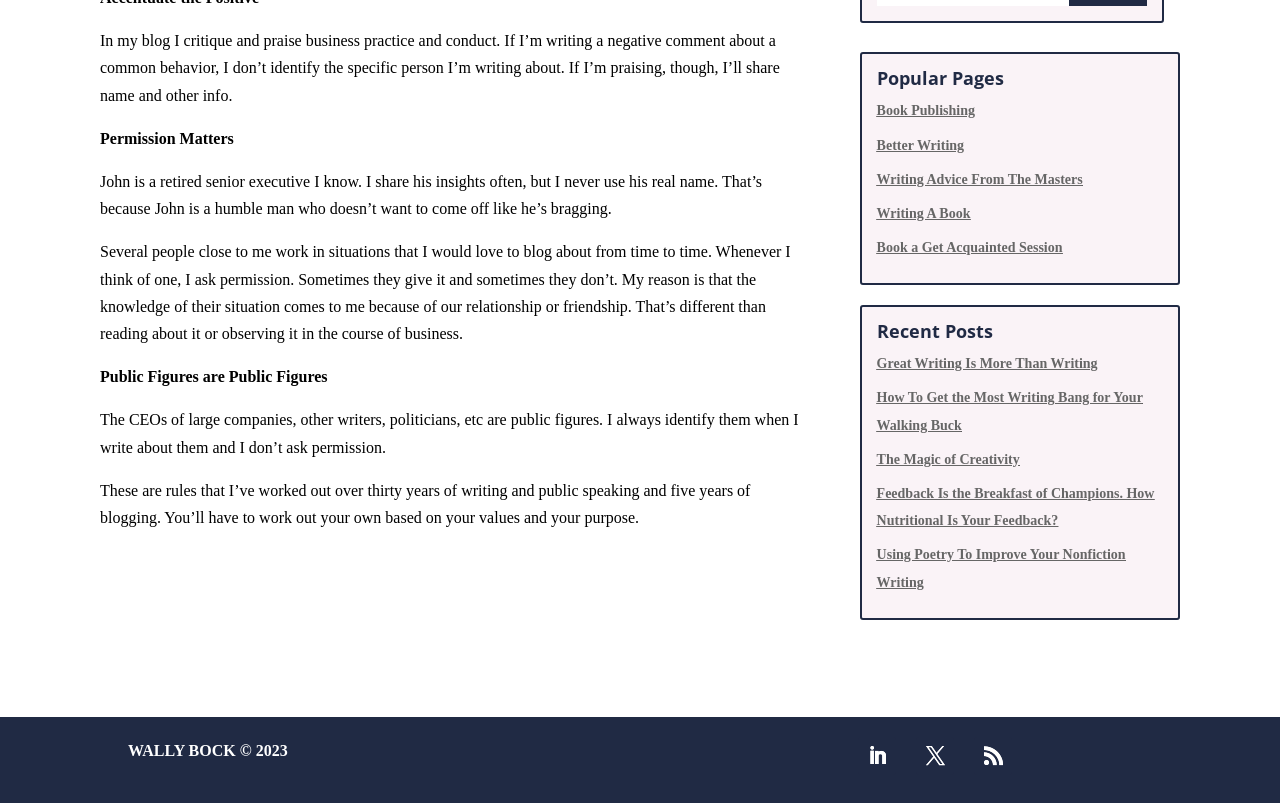Locate the bounding box of the UI element described in the following text: "Book a Get Acquainted Session".

[0.685, 0.299, 0.83, 0.318]